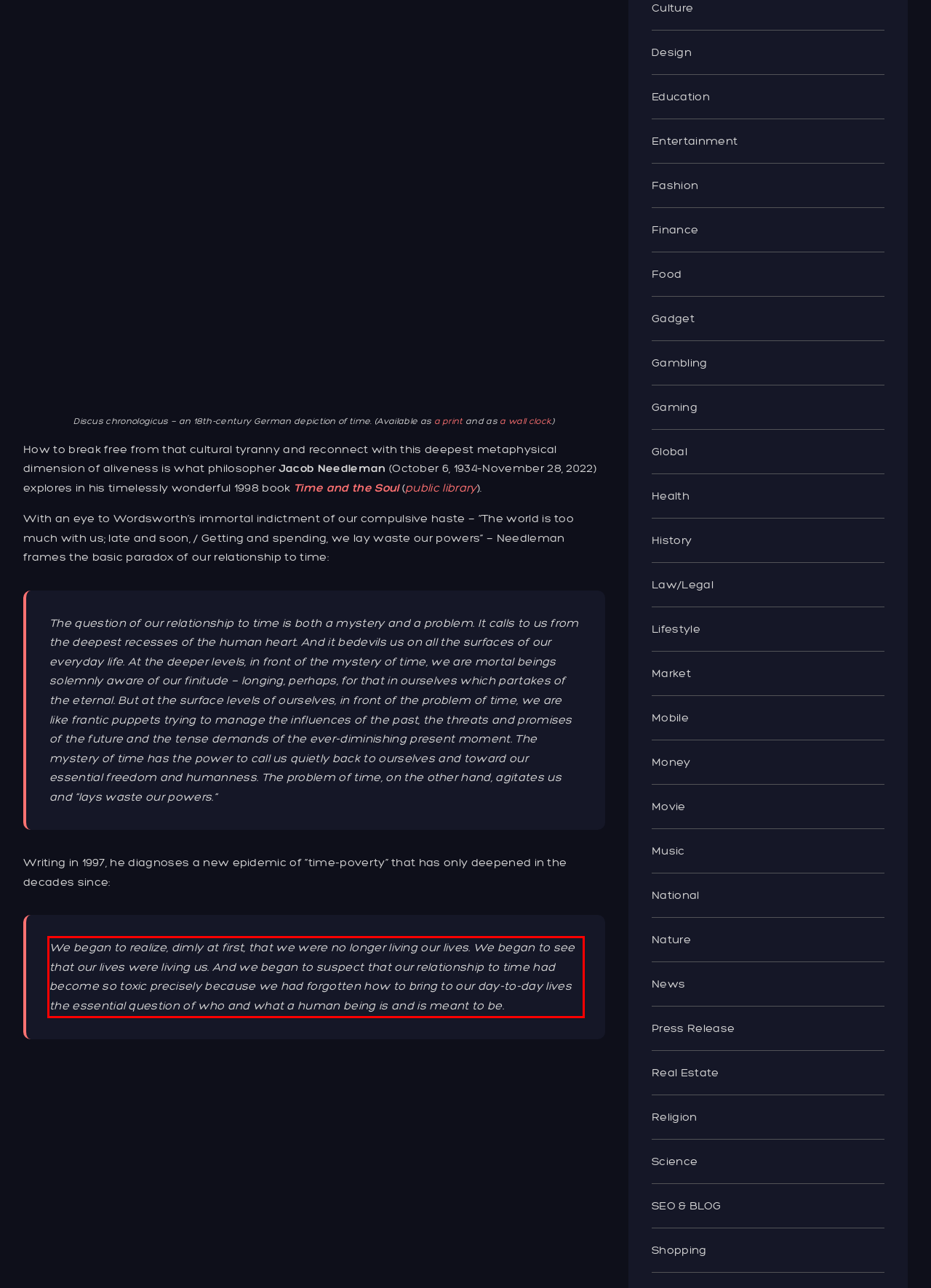You are presented with a screenshot containing a red rectangle. Extract the text found inside this red bounding box.

We began to realize, dimly at first, that we were no longer living our lives. We began to see that our lives were living us. And we began to suspect that our relationship to time had become so toxic precisely because we had forgotten how to bring to our day-to-day lives the essential question of who and what a human being is and is meant to be.